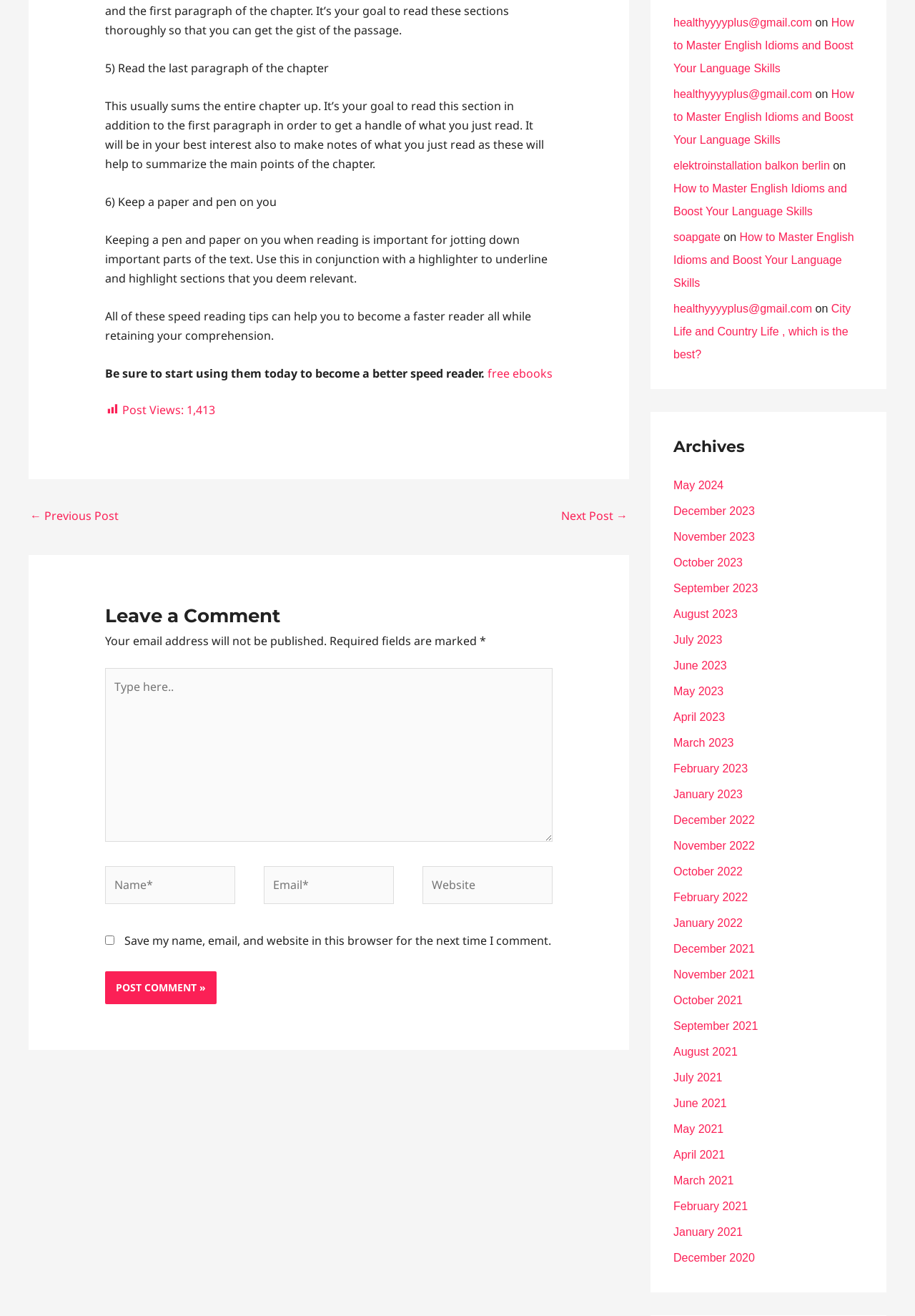Provide the bounding box coordinates for the UI element described in this sentence: "parent_node: Website name="url" placeholder="Website"". The coordinates should be four float values between 0 and 1, i.e., [left, top, right, bottom].

[0.462, 0.658, 0.604, 0.687]